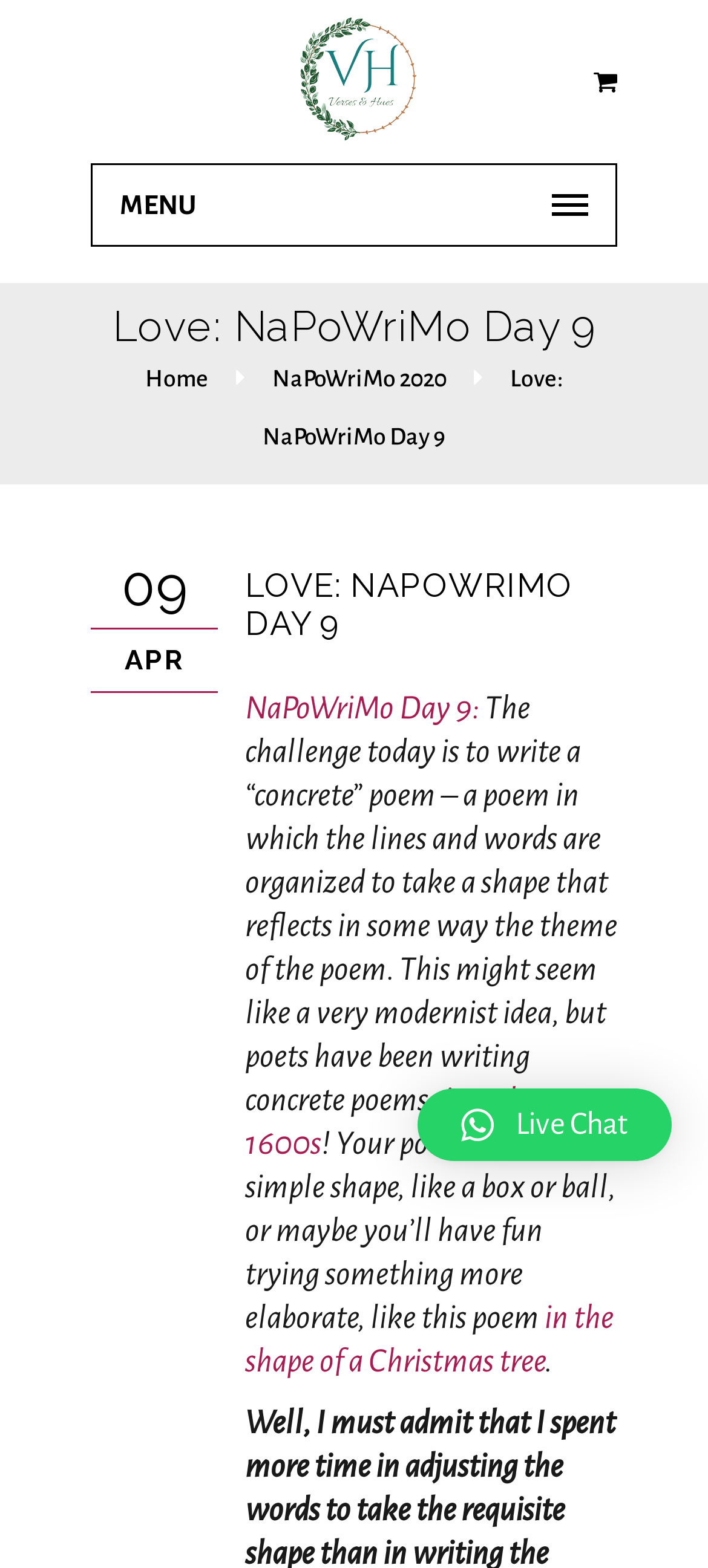Please determine the bounding box coordinates for the element that should be clicked to follow these instructions: "Visit 'Verses and Hues'".

[0.128, 0.0, 0.872, 0.104]